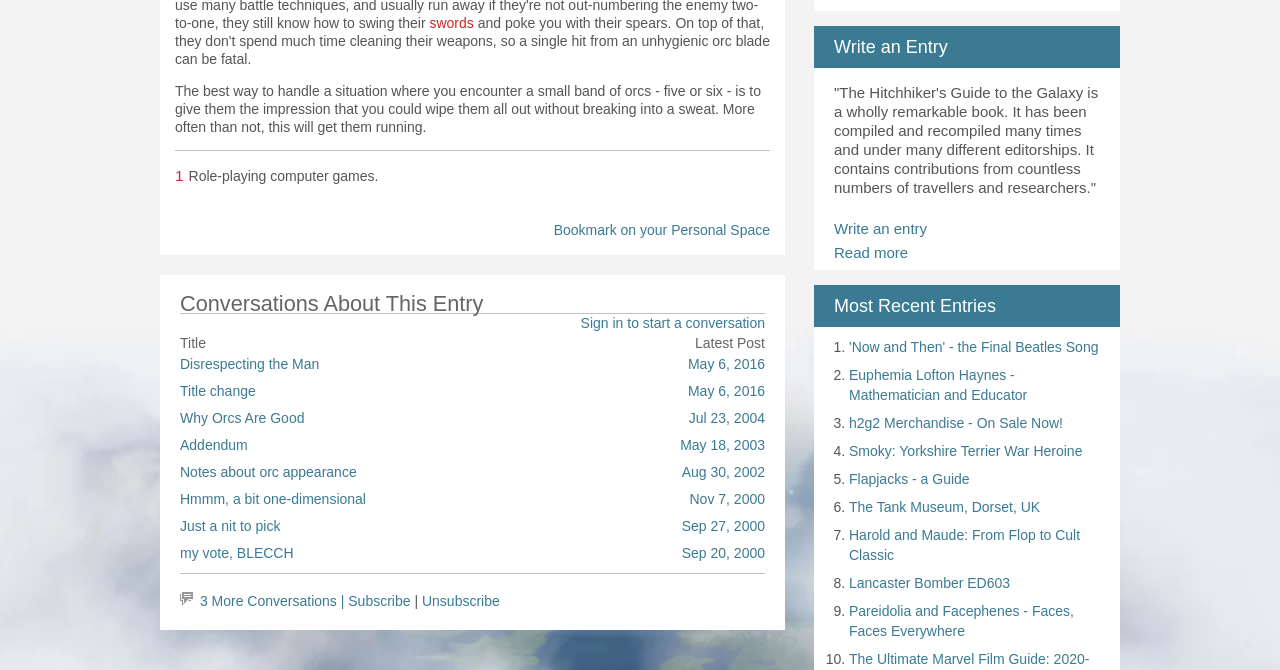Identify the bounding box coordinates of the section that should be clicked to achieve the task described: "View the 'Recent Posts' section".

None